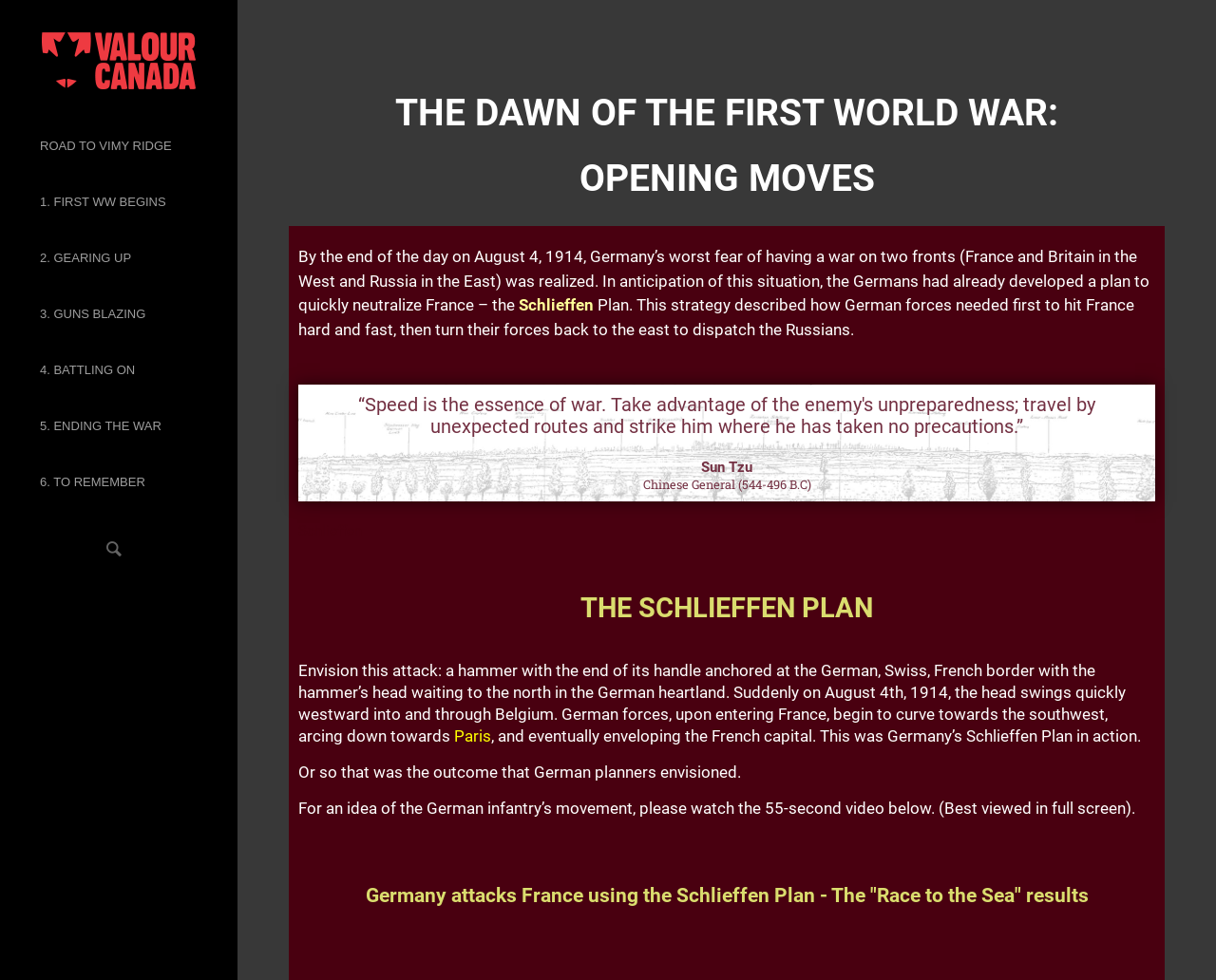What is the name of the war being described in the text?
Using the image, provide a concise answer in one word or a short phrase.

First World War